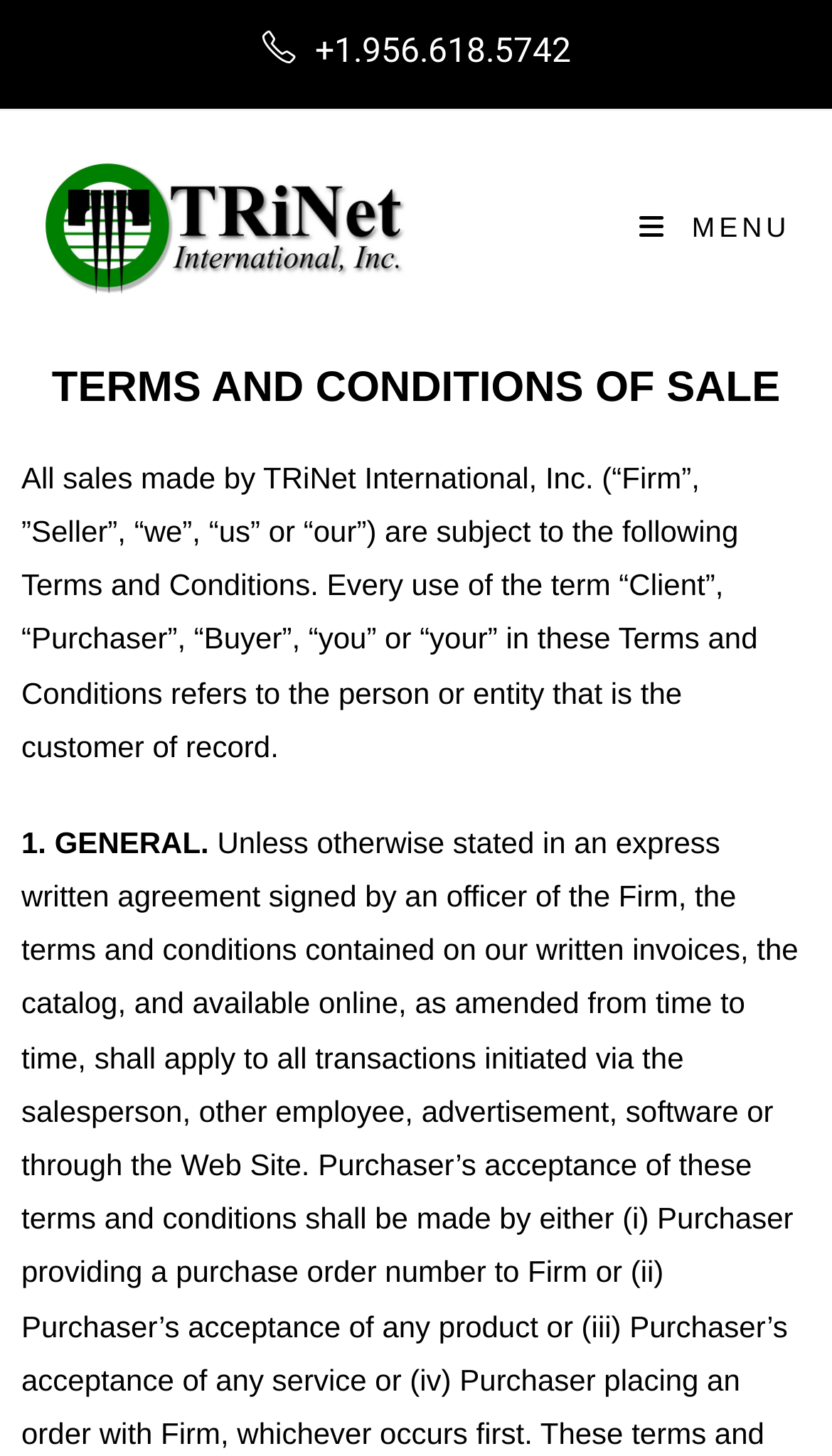Refer to the image and offer a detailed explanation in response to the question: What is the role of the 'Client' in these terms and conditions?

According to the static text element, the term 'Client' refers to the person or entity that is the customer of record. This information can be found in the paragraph that explains the usage of terms in these terms and conditions.